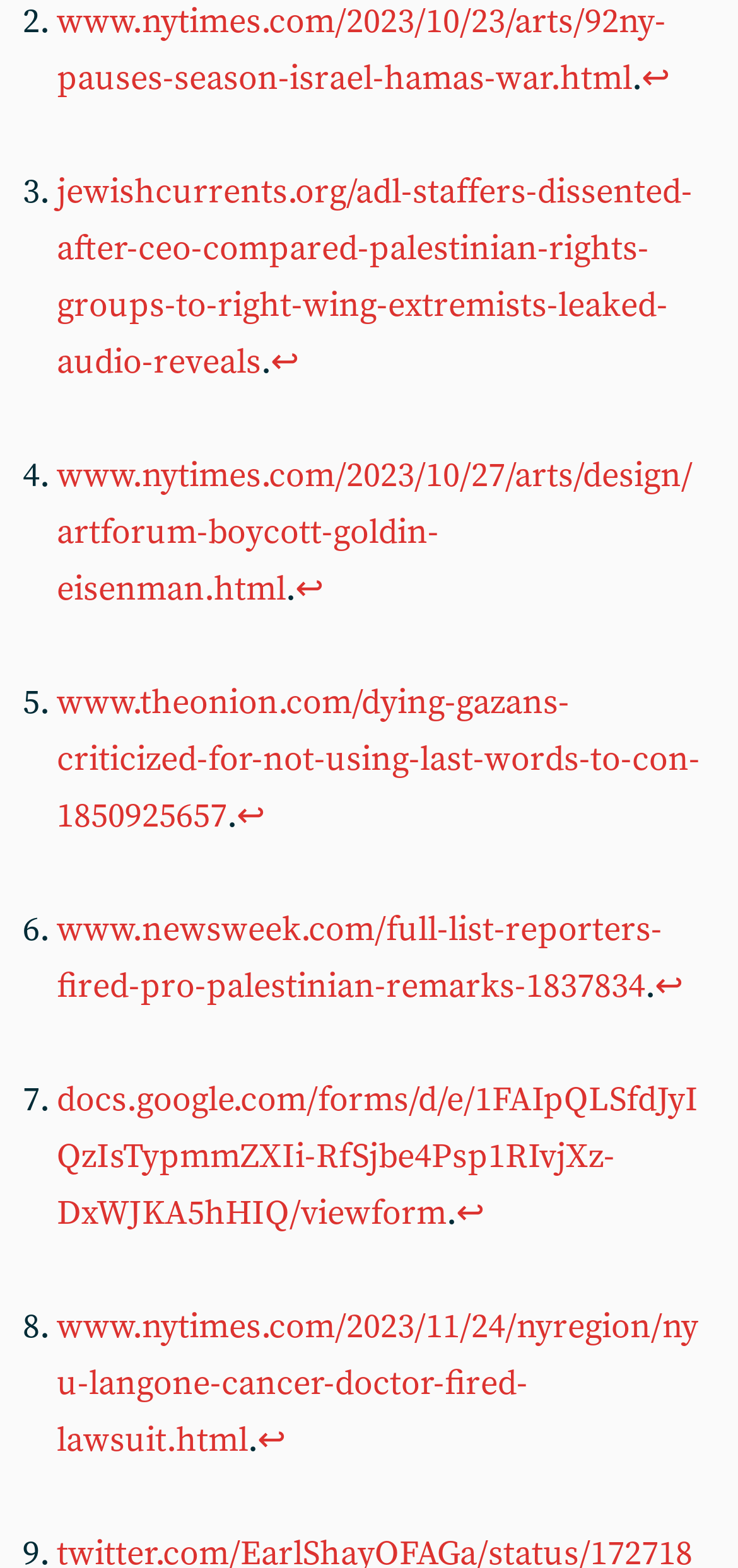Identify the bounding box coordinates for the region of the element that should be clicked to carry out the instruction: "visit the 92NY article". The bounding box coordinates should be four float numbers between 0 and 1, i.e., [left, top, right, bottom].

[0.077, 0.0, 0.903, 0.064]